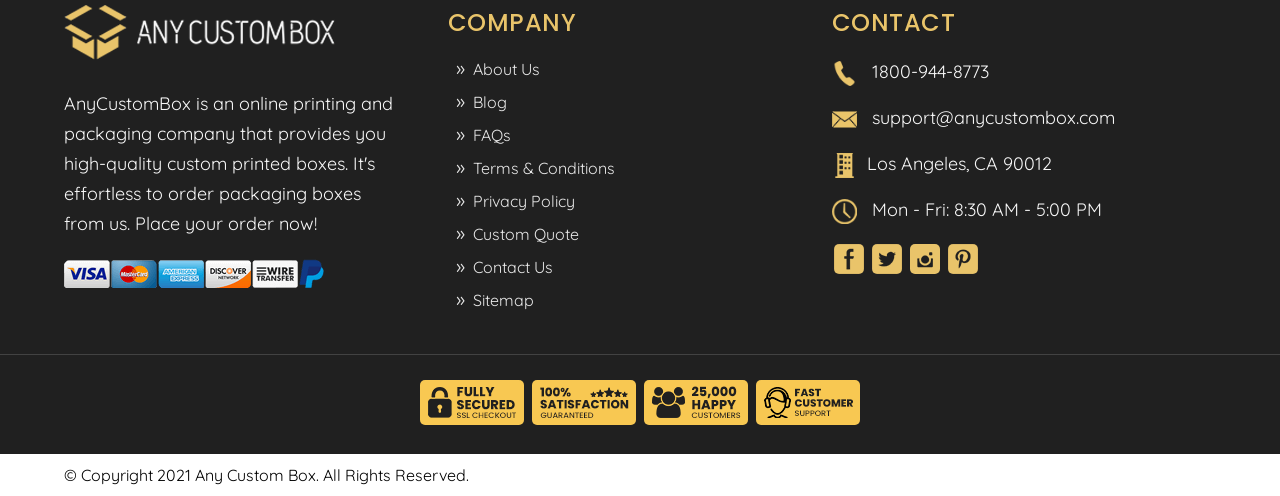Find the bounding box coordinates of the clickable area that will achieve the following instruction: "Click on About Us".

[0.37, 0.12, 0.422, 0.16]